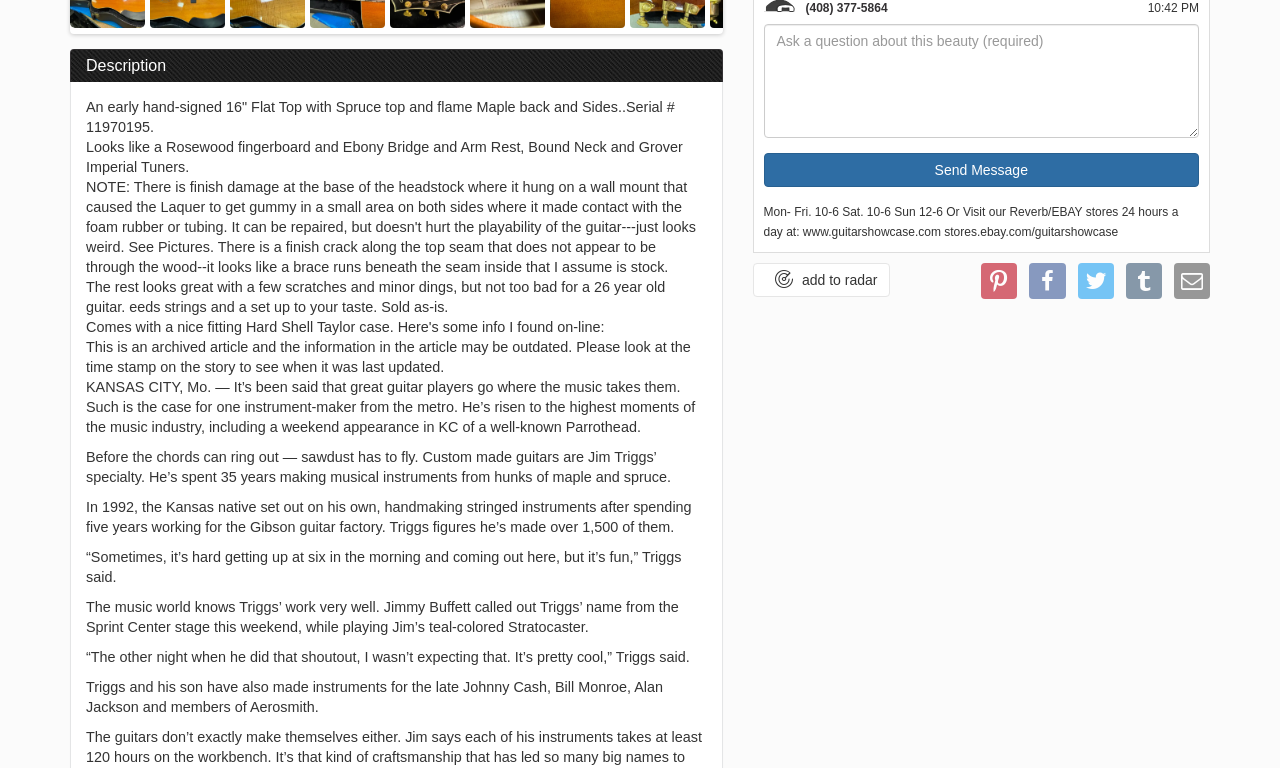Based on the provided description, "(408) 377-5864", find the bounding box of the corresponding UI element in the screenshot.

[0.629, 0.001, 0.693, 0.019]